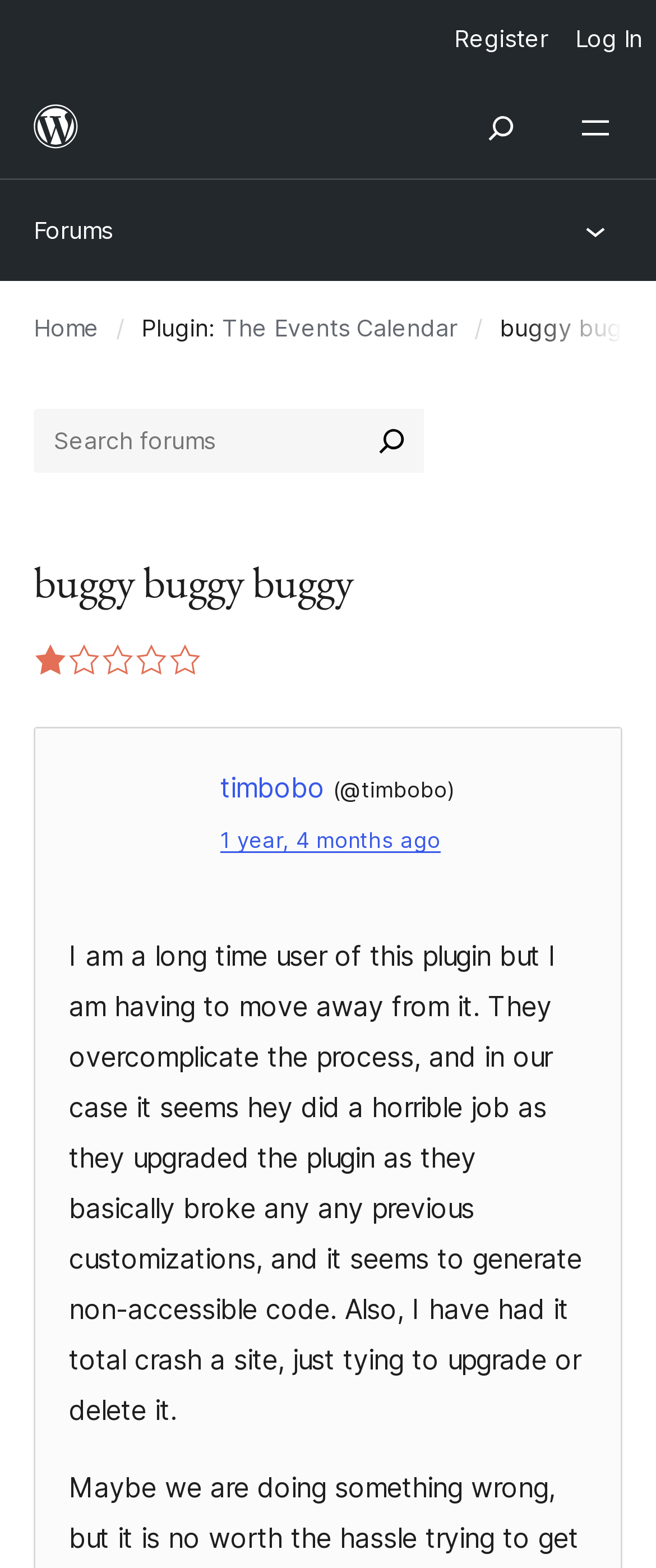Please predict the bounding box coordinates of the element's region where a click is necessary to complete the following instruction: "Read the review by timbobo". The coordinates should be represented by four float numbers between 0 and 1, i.e., [left, top, right, bottom].

[0.336, 0.492, 0.495, 0.513]